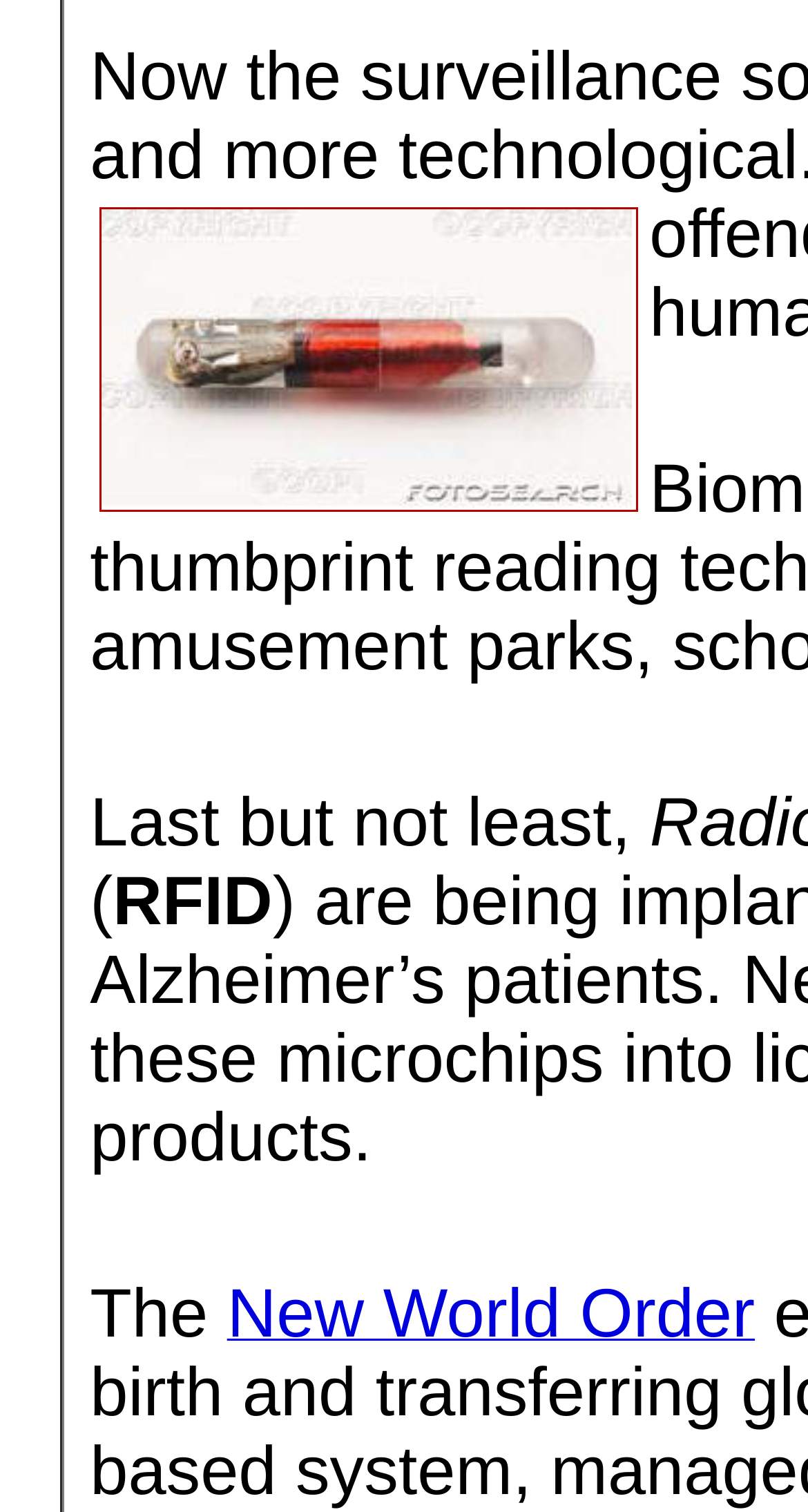How many images are on the webpage?
Answer the question based on the image using a single word or a brief phrase.

1